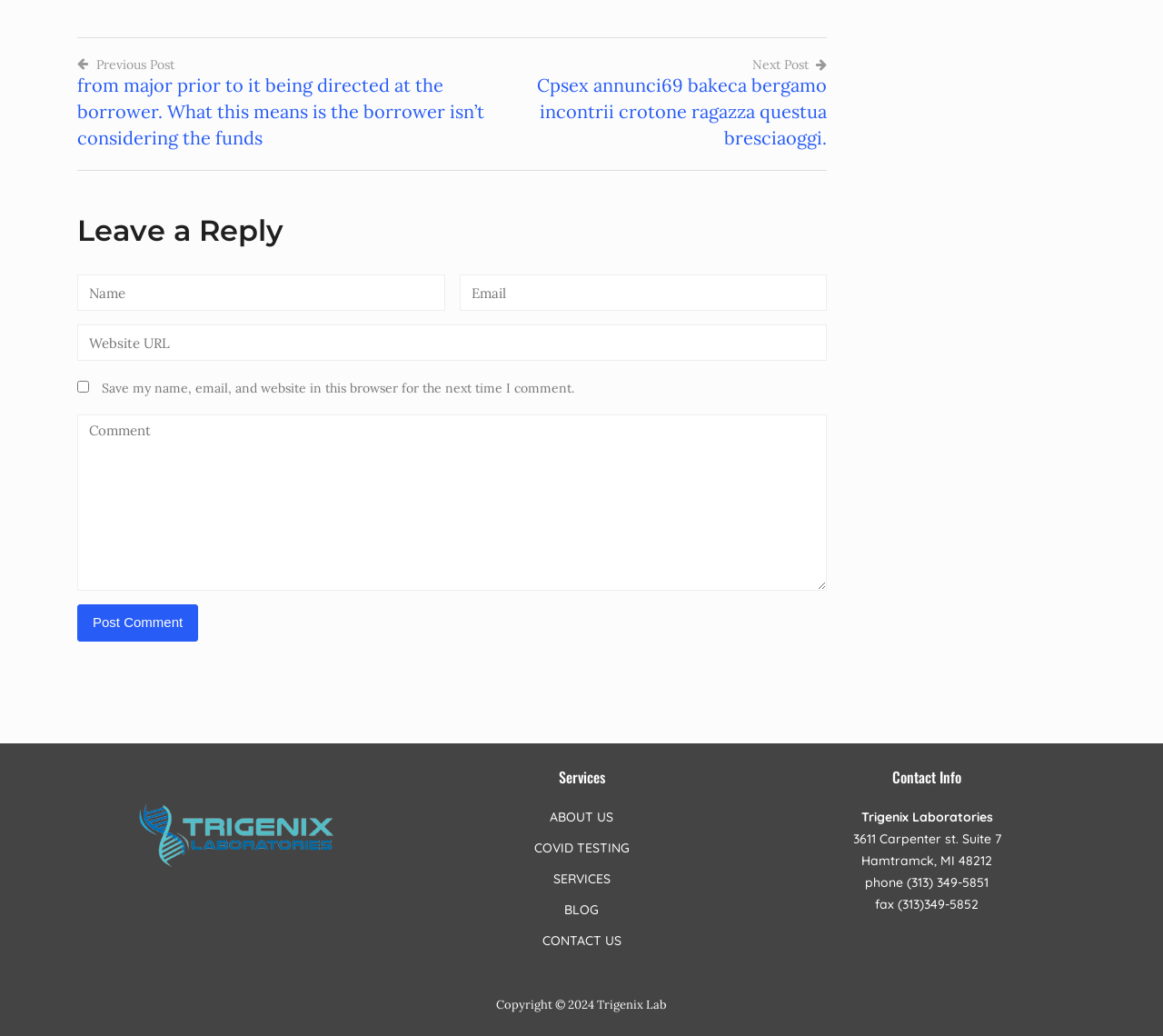What services are offered by Trigenix Laboratories?
Using the details shown in the screenshot, provide a comprehensive answer to the question.

The webpage contains a section titled 'Services' with links to 'ABOUT US', 'COVID TESTING', 'SERVICES', 'BLOG', and 'CONTACT US', indicating that Trigenix Laboratories offers various services, including COVID testing.